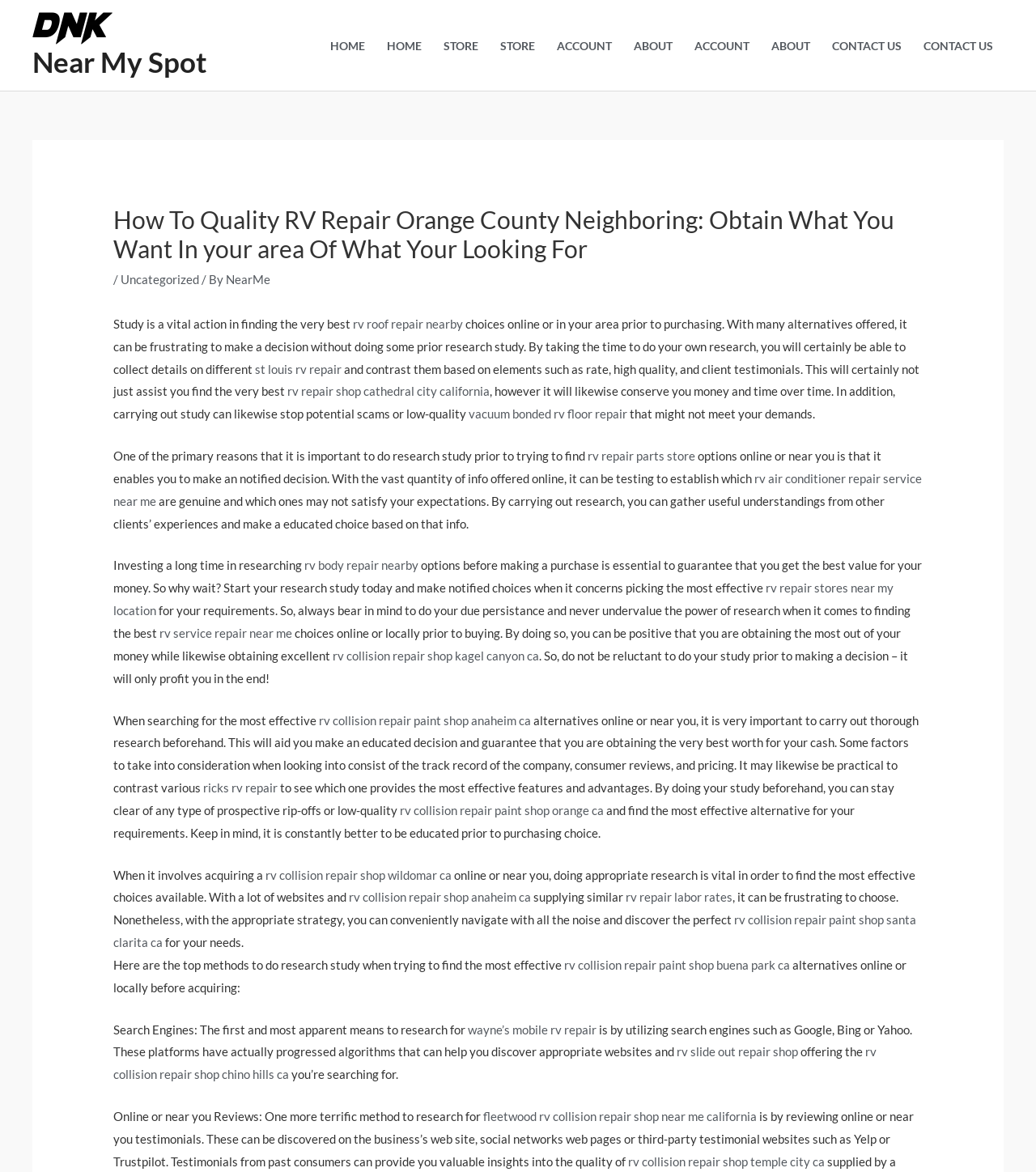Please answer the following question as detailed as possible based on the image: 
What are some factors to consider when researching RV repair options?

The webpage suggests that when researching RV repair options, individuals should consider factors such as the reputation of the company, customer reviews, and pricing. This will help them make an informed decision and find the best value for their money.